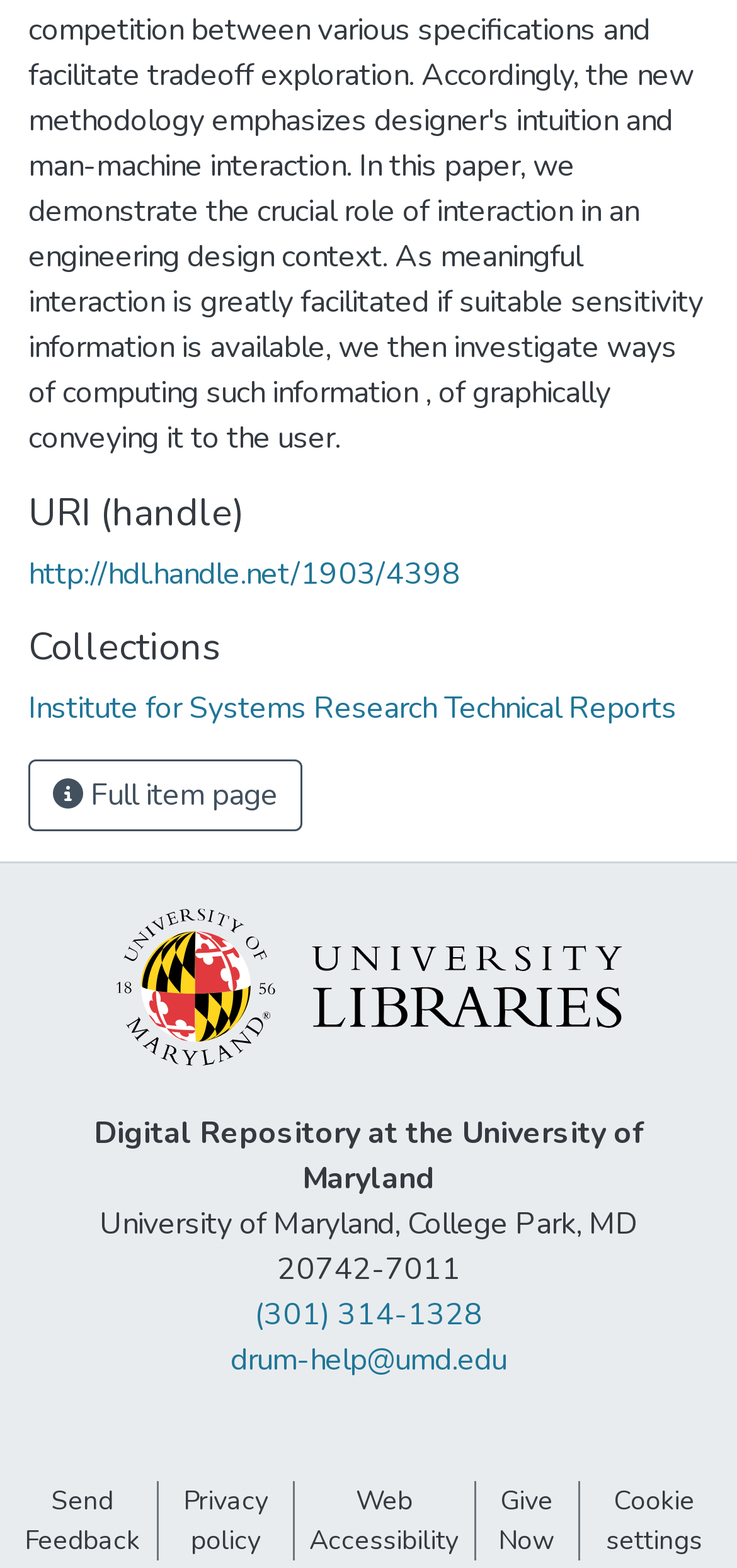Please provide a one-word or short phrase answer to the question:
What is the name of the institute whose technical reports are linked?

Institute for Systems Research